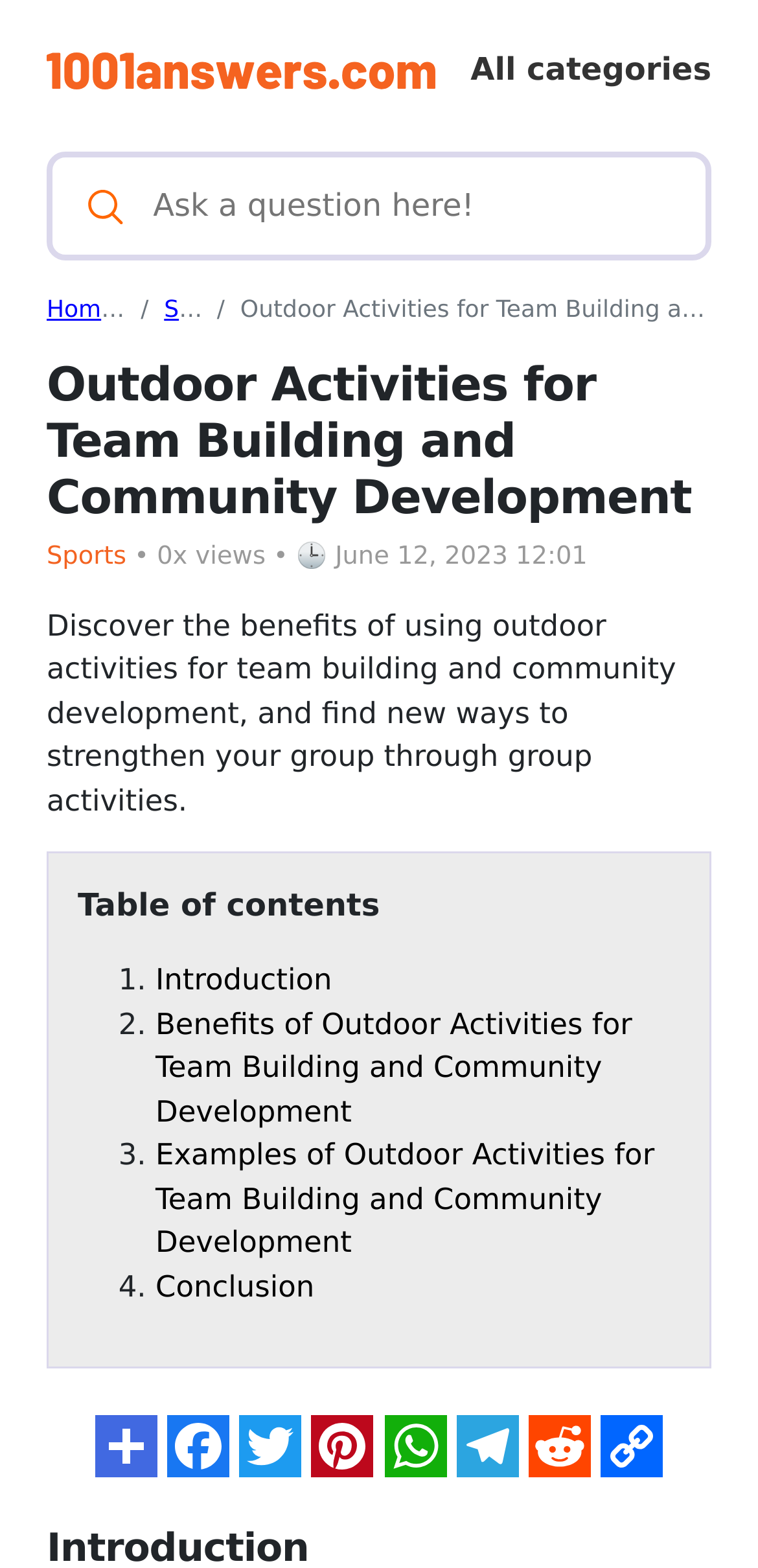What is the logo of the website?
Based on the content of the image, thoroughly explain and answer the question.

The logo of the website is located at the top left corner of the webpage, and it is an image with the text '1001answers.com'.